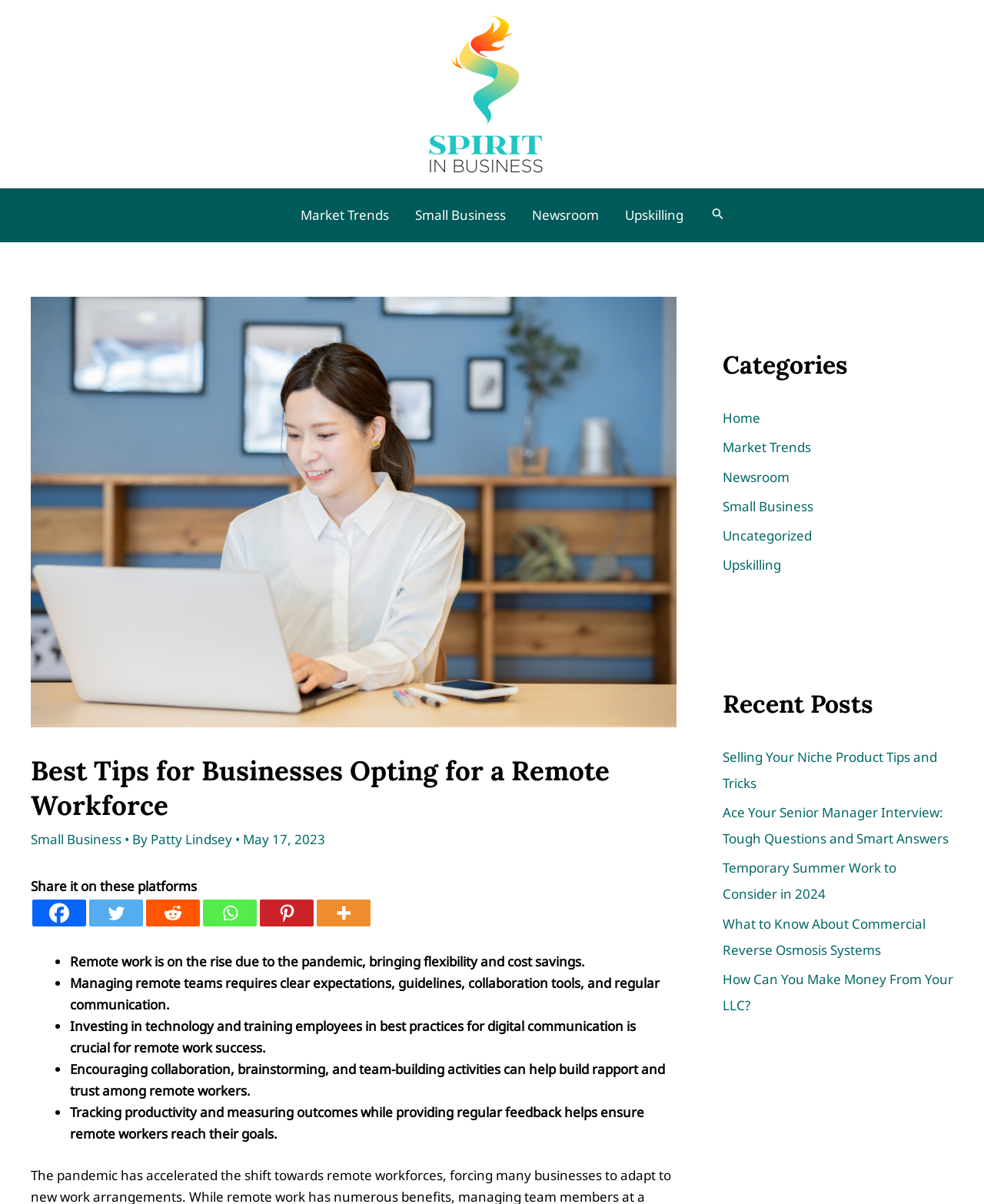Determine the bounding box coordinates of the clickable region to follow the instruction: "Read about Market Trends".

[0.292, 0.156, 0.409, 0.201]